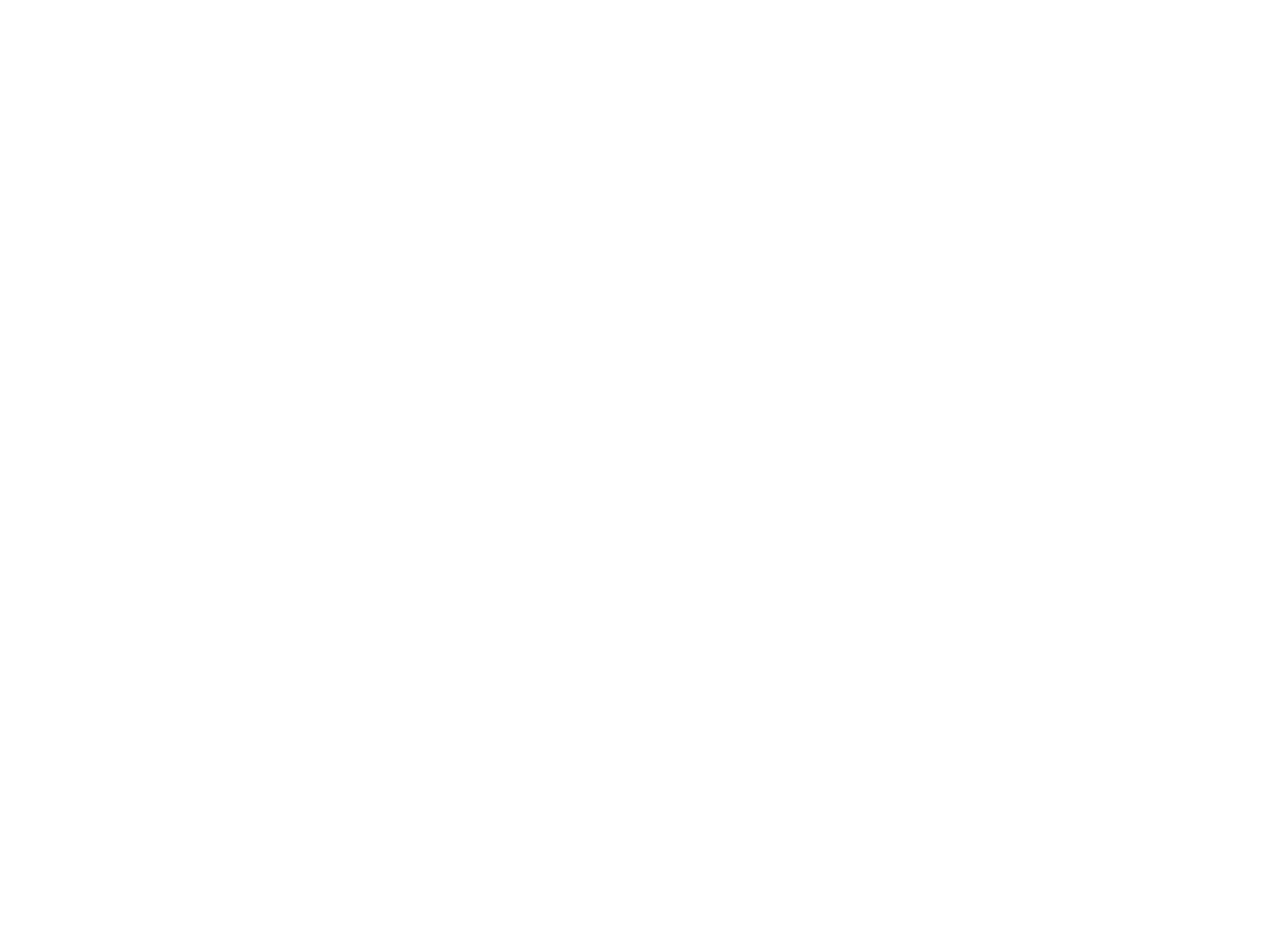What is the purpose of the PC Builder platform?
Using the information presented in the image, please offer a detailed response to the question.

According to the paragraph, PC Builder provides a platform that simplifies the process of selecting and managing PC parts, making it easier to build a perfect PC.